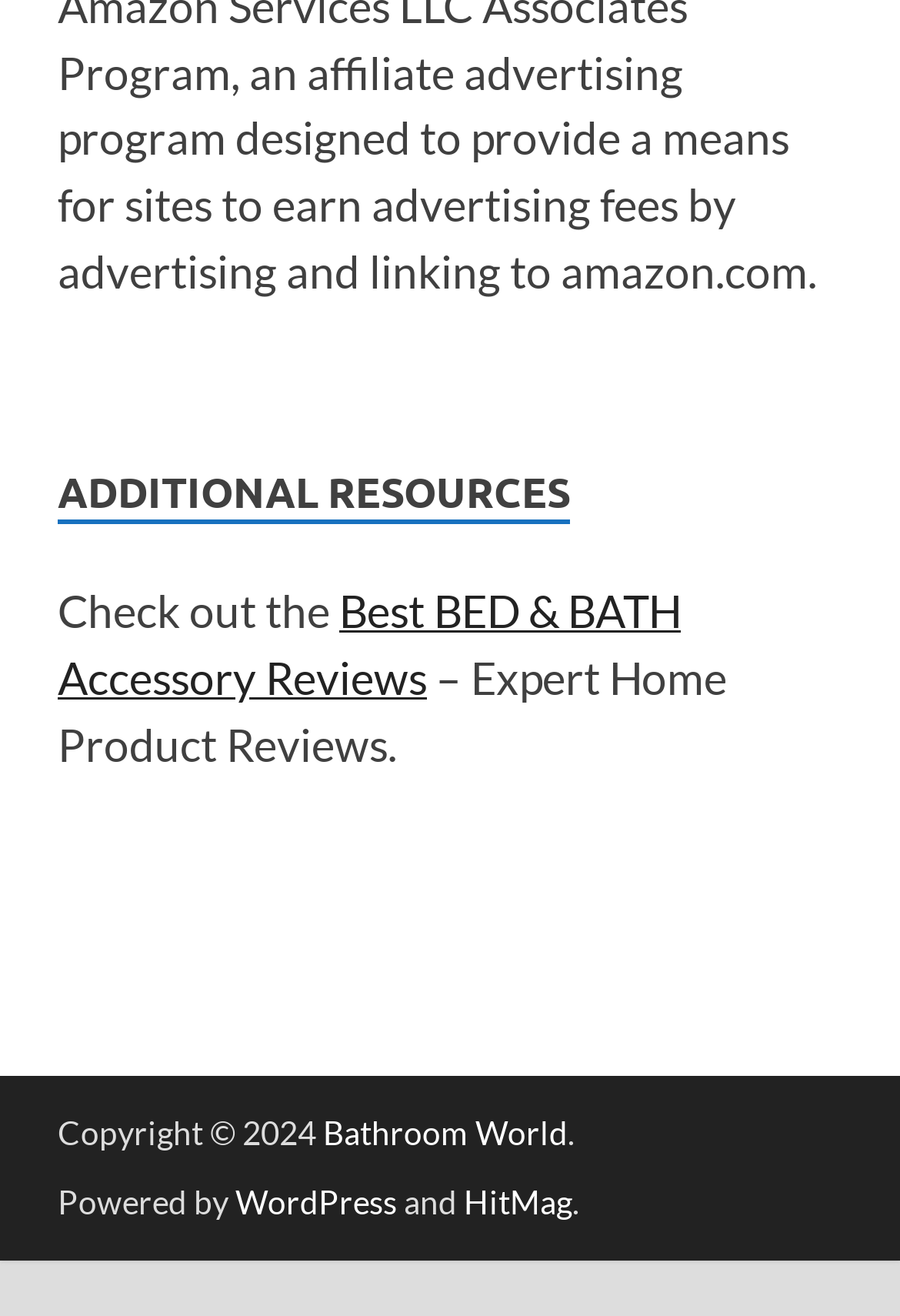What is the year of the copyright?
Based on the image, answer the question with as much detail as possible.

I found this information by looking at the footer section of the webpage, where it says 'Copyright © 2024'.